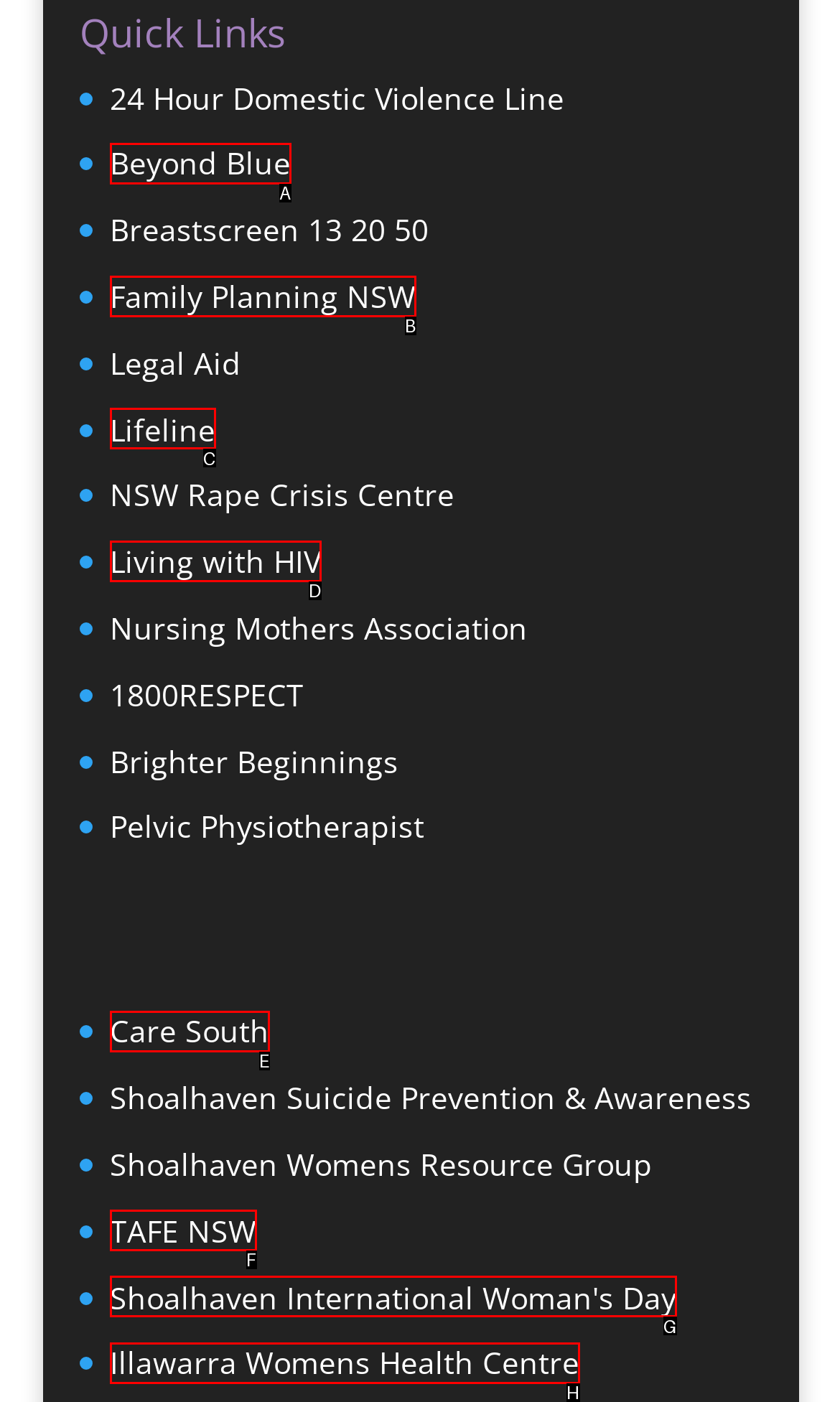Which UI element should be clicked to perform the following task: check Family Planning NSW? Answer with the corresponding letter from the choices.

B